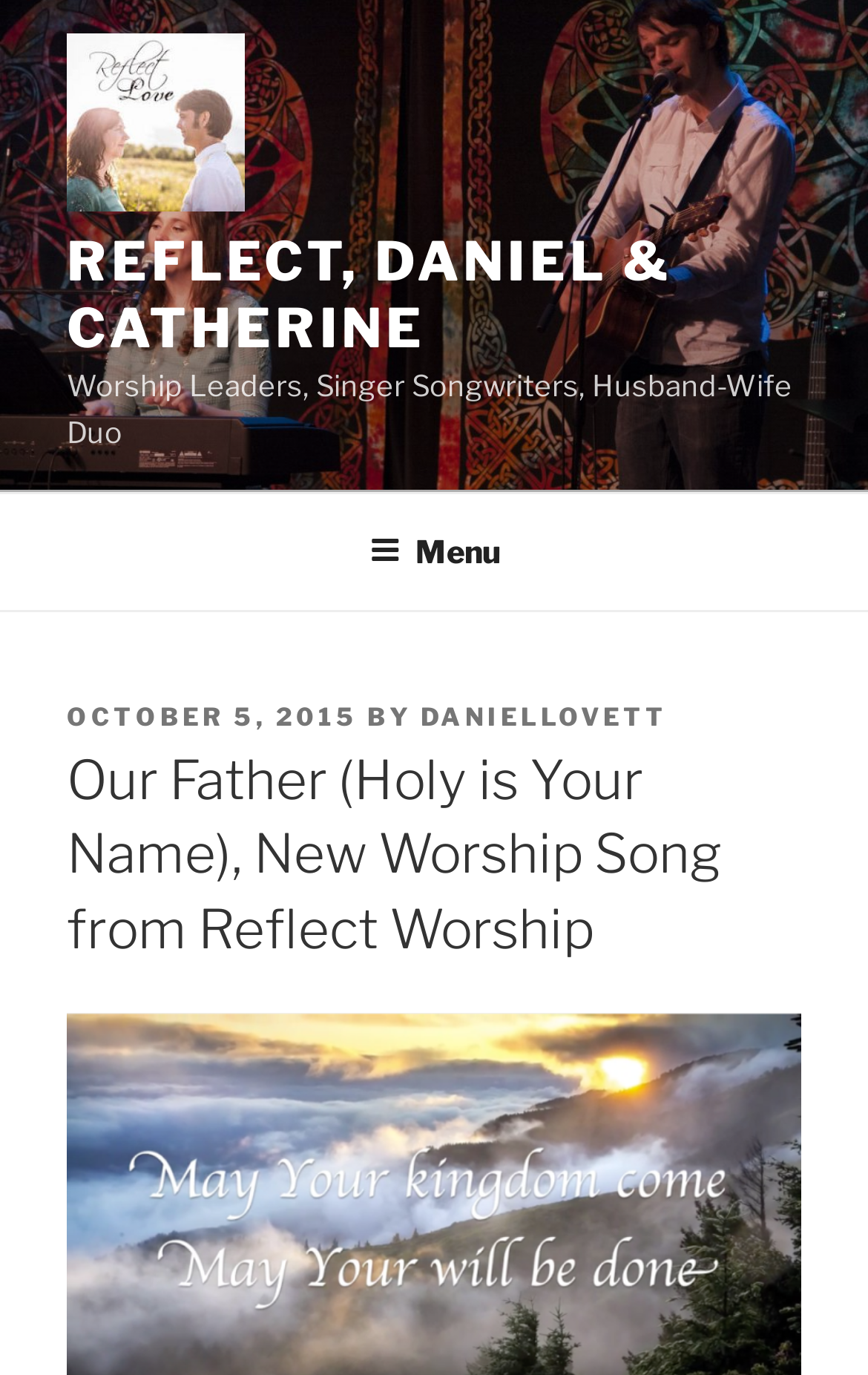What is the relationship between Reflect and Daniel & Catherine?
Analyze the image and deliver a detailed answer to the question.

I found the answer by looking at the StaticText element with the text 'Worship Leaders, Singer Songwriters, Husband-Wife Duo' which is located at the top of the page, indicating that Reflect is a husband-wife duo consisting of Daniel and Catherine.